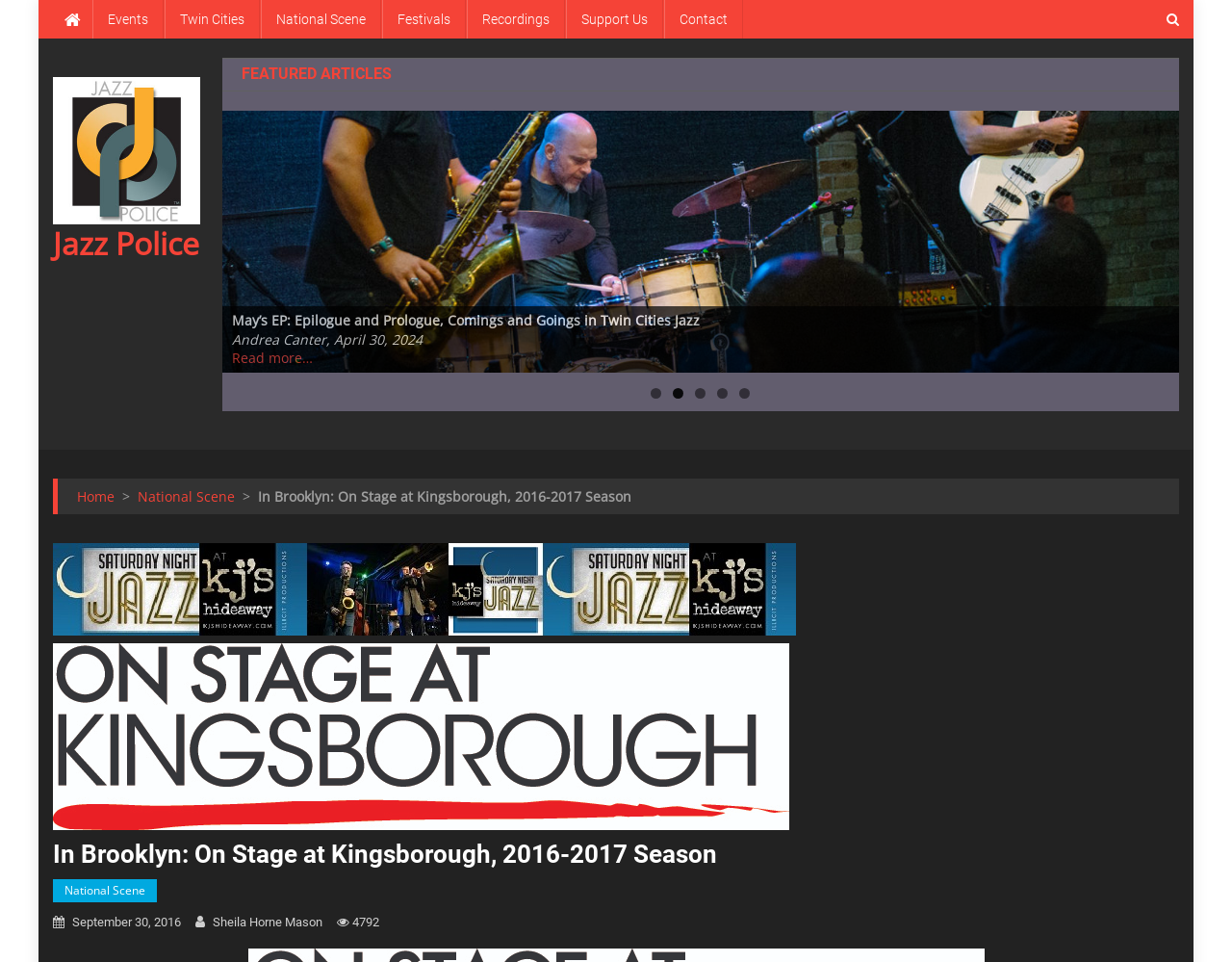Identify the bounding box coordinates for the element you need to click to achieve the following task: "Click on the 'Events' link". Provide the bounding box coordinates as four float numbers between 0 and 1, in the form [left, top, right, bottom].

[0.075, 0.0, 0.133, 0.04]